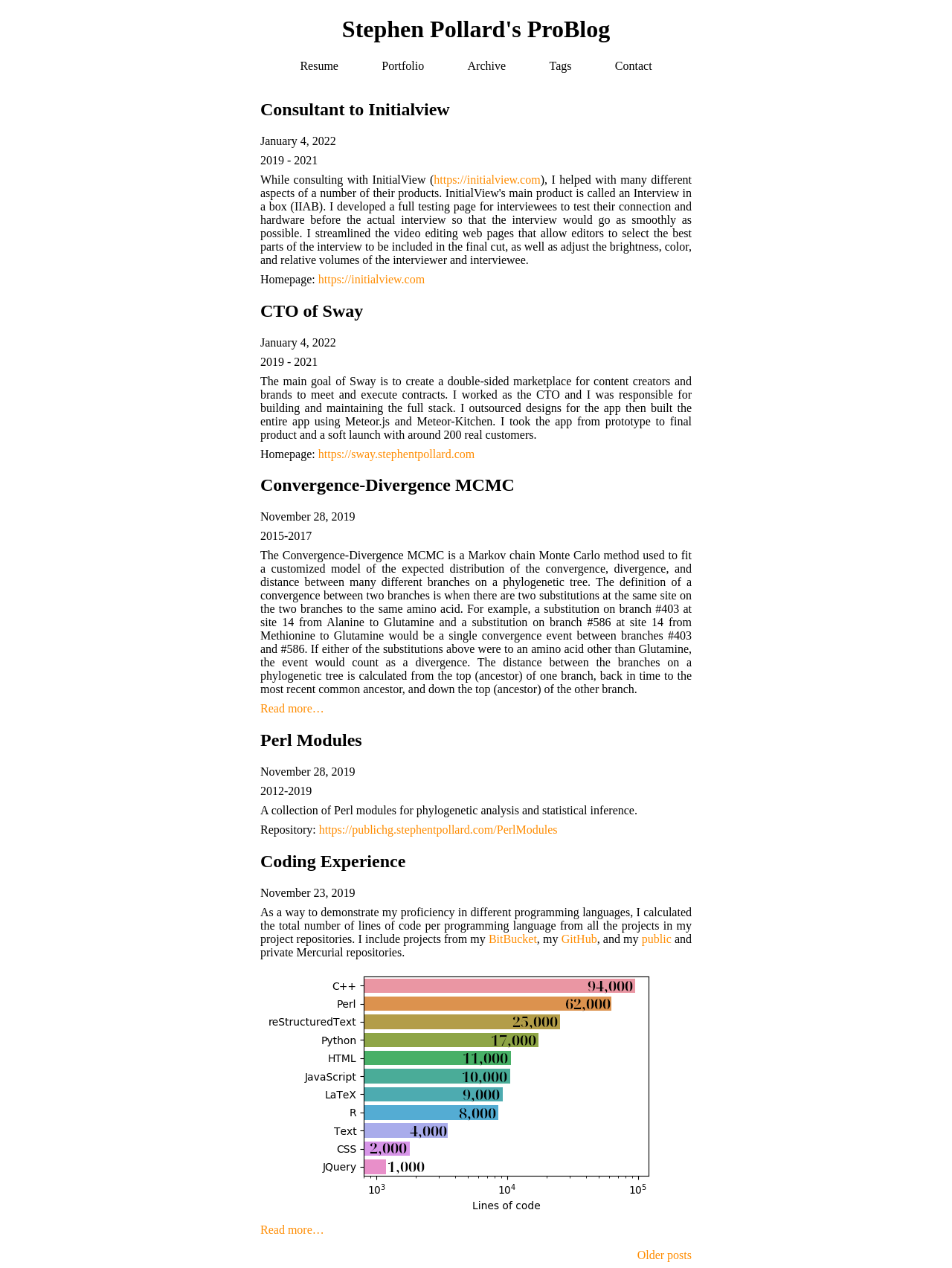With reference to the image, please provide a detailed answer to the following question: What is the Convergence-Divergence MCMC used for?

The Convergence-Divergence MCMC is a Markov chain Monte Carlo method used to fit a customized model of the expected distribution of the convergence, divergence, and distance between many different branches on a phylogenetic tree, as explained in the article about Convergence-Divergence MCMC.